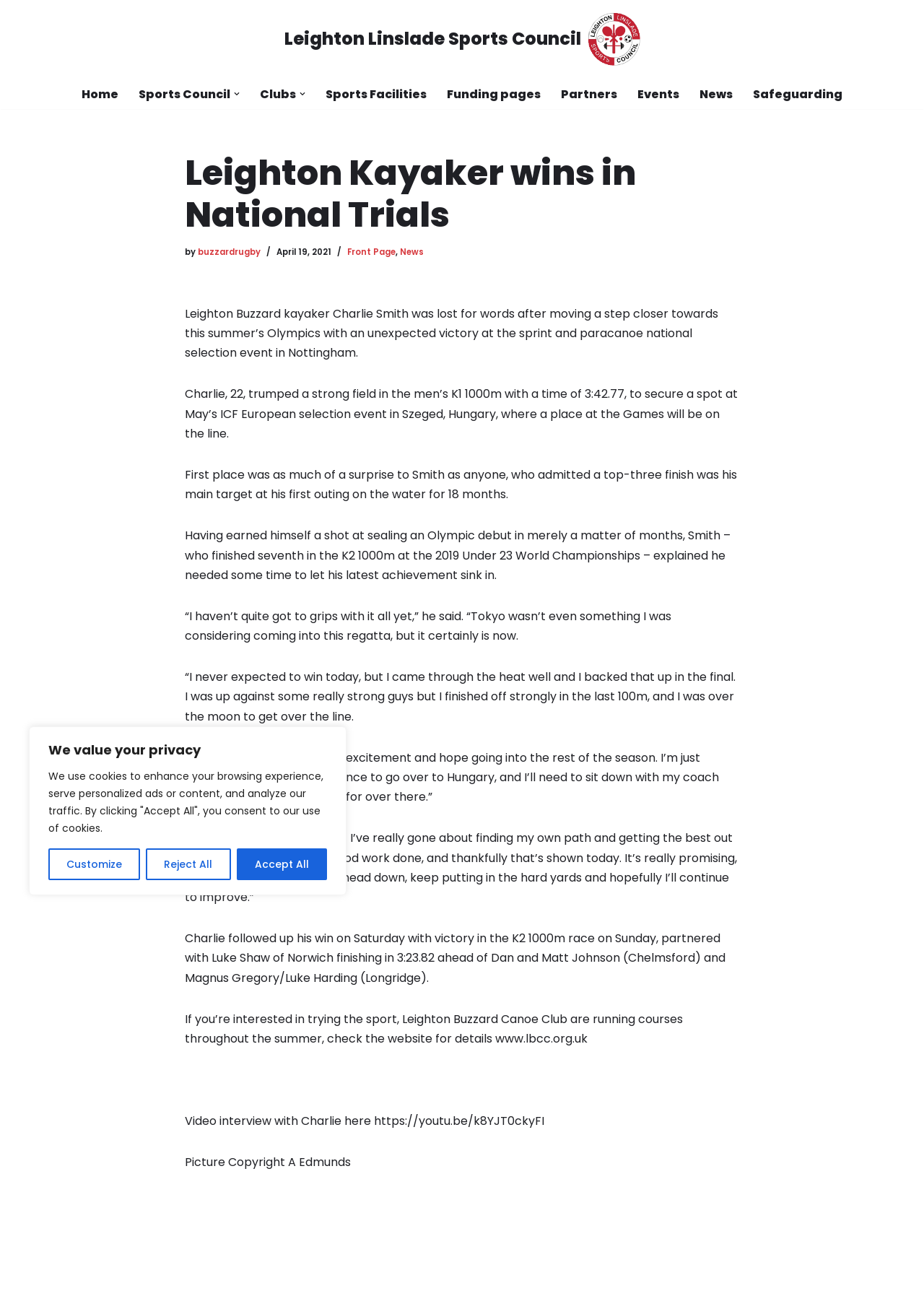Find the bounding box coordinates for the HTML element described as: "Cornerstone Connections". The coordinates should consist of four float values between 0 and 1, i.e., [left, top, right, bottom].

None